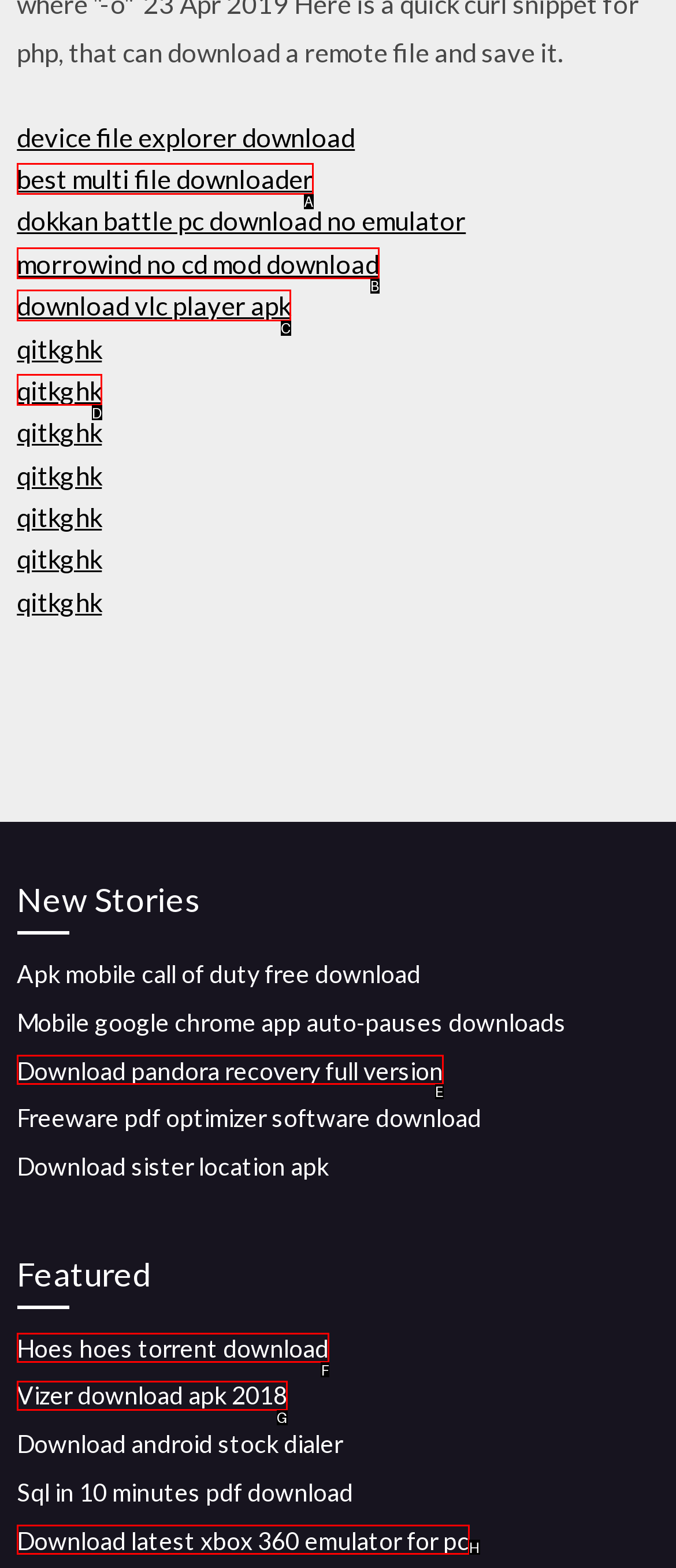Based on the choices marked in the screenshot, which letter represents the correct UI element to perform the task: download hoes hoes torrent?

F